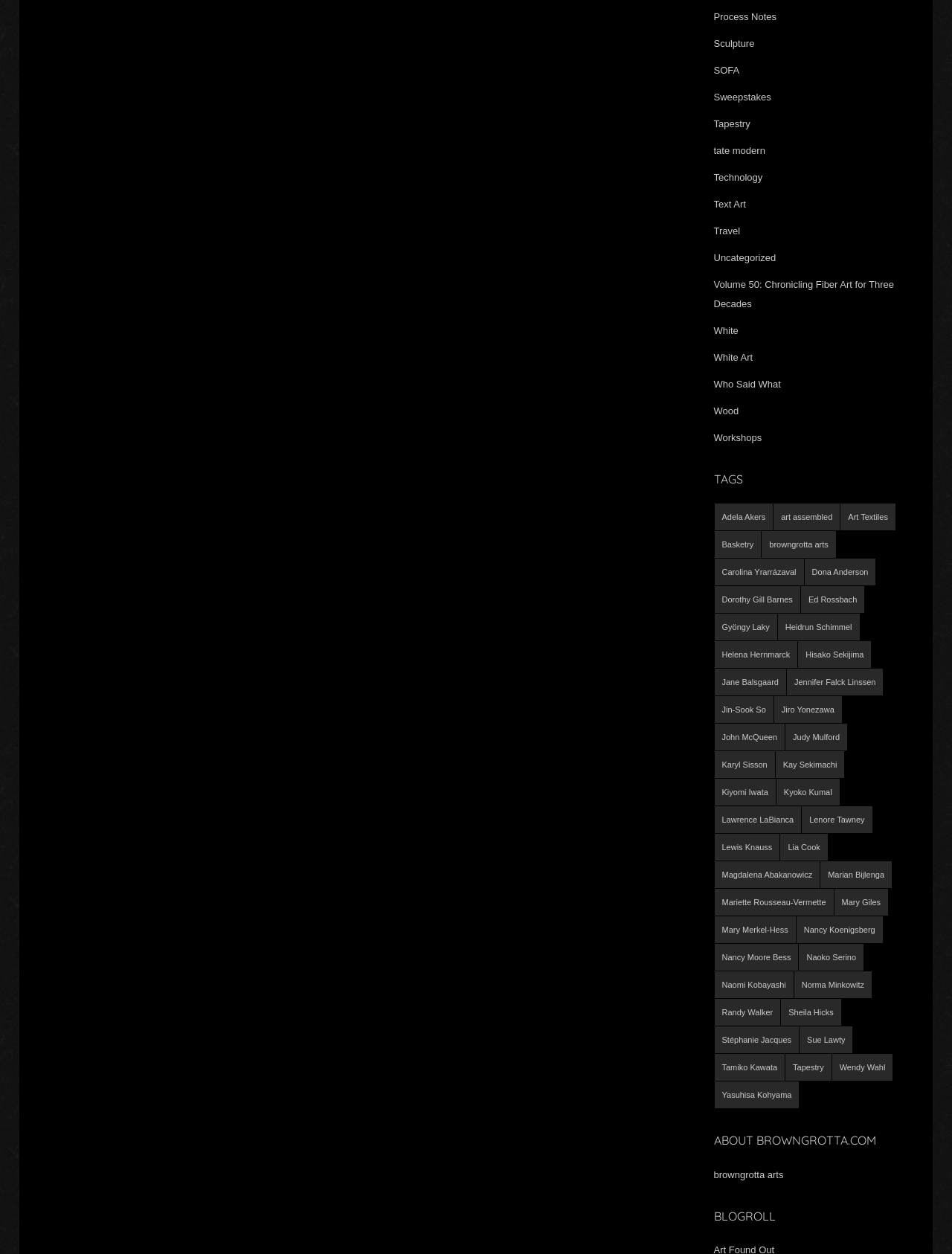Locate the bounding box coordinates of the item that should be clicked to fulfill the instruction: "Click on the 'Reply' button".

None